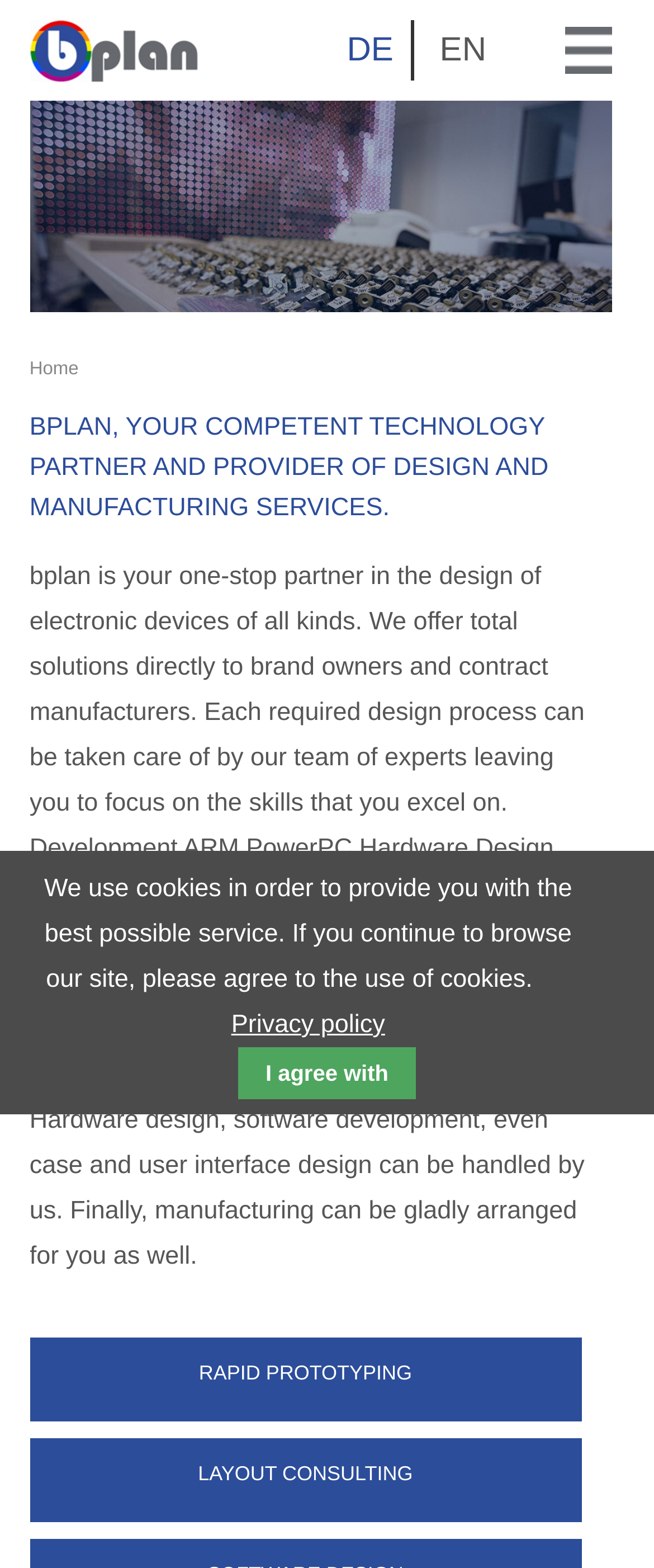Describe every aspect of the webpage in a detailed manner.

The webpage is about bplan, a company that offers design and manufacturing services for electronic devices. At the top left, there is a logo of bplan, accompanied by a link to the company's name. To the right of the logo, there are language options, including "DE" and "EN". 

Below the language options, there is a large banner image that spans across the page, showcasing the company's design and manufacturing services. 

On the left side of the page, there is a navigation menu with a link to the "Home" page. 

The main content of the page is divided into three sections. The first section has a heading that introduces bplan as a competent technology partner and provider of design and manufacturing services. Below the heading, there is a paragraph that explains the company's services, including design, manufacturing, and development of electronic devices. 

The second section has another paragraph that elaborates on the company's services, stating that they can deliver a complete product based on the customer's specifications, handling hardware design, software development, case and user interface design, and manufacturing. 

The third section has two links, "RAPID PROTOTYPING" and "LAYOUT CONSULTING", which are likely related to the company's services. 

At the bottom of the page, there is a cookie notification bar that alerts users about the use of cookies on the website. The notification includes a link to the "Privacy policy" and a button to agree to the use of cookies.